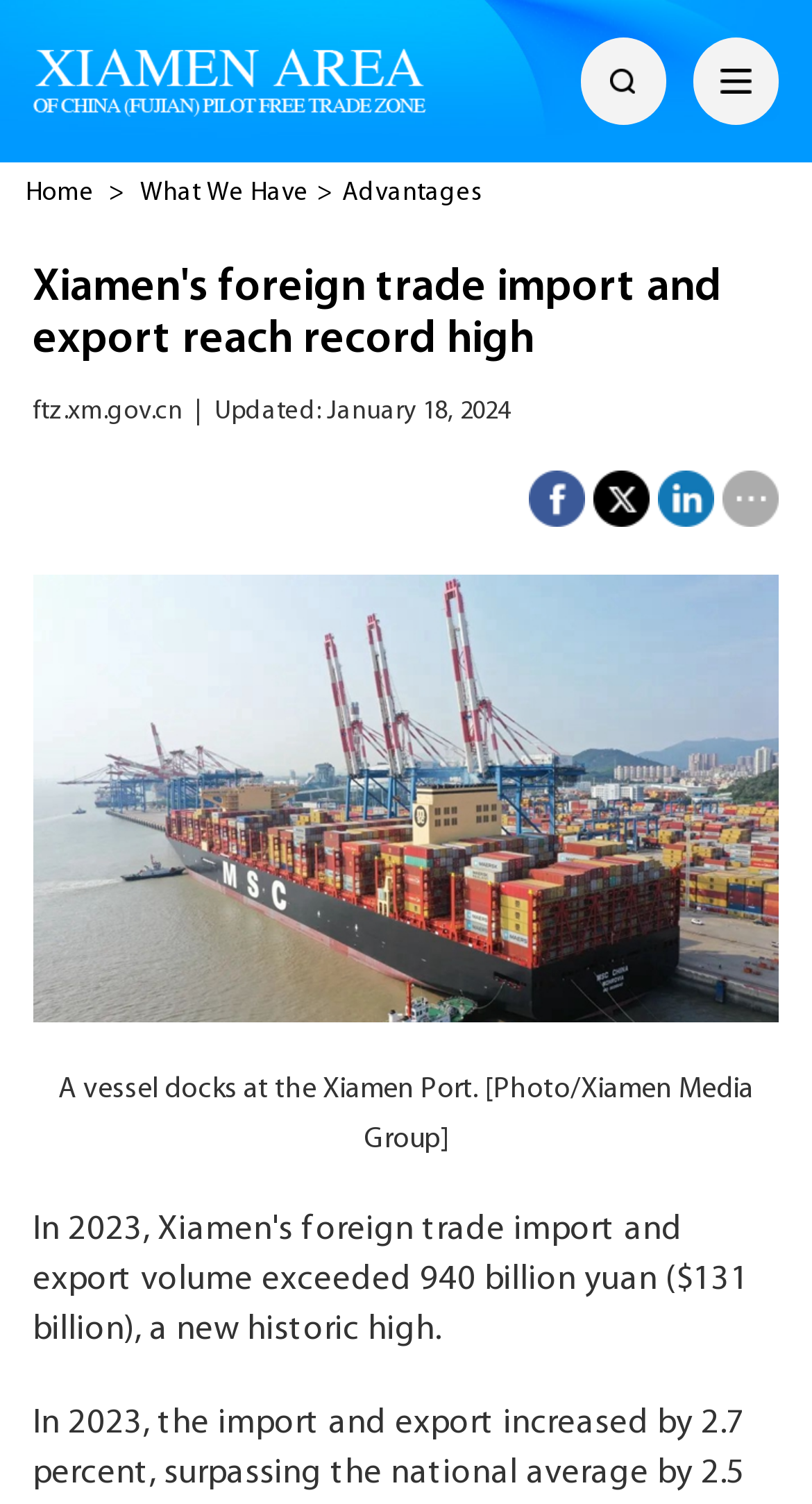Based on the image, provide a detailed and complete answer to the question: 
What is the caption of the image?

The question asks about the caption of the image. By looking at the image description 'A vessel docks at the Xiamen Port. [Photo/Xiamen Media Group]', we can determine that the caption of the image is 'A vessel docks at the Xiamen Port'.